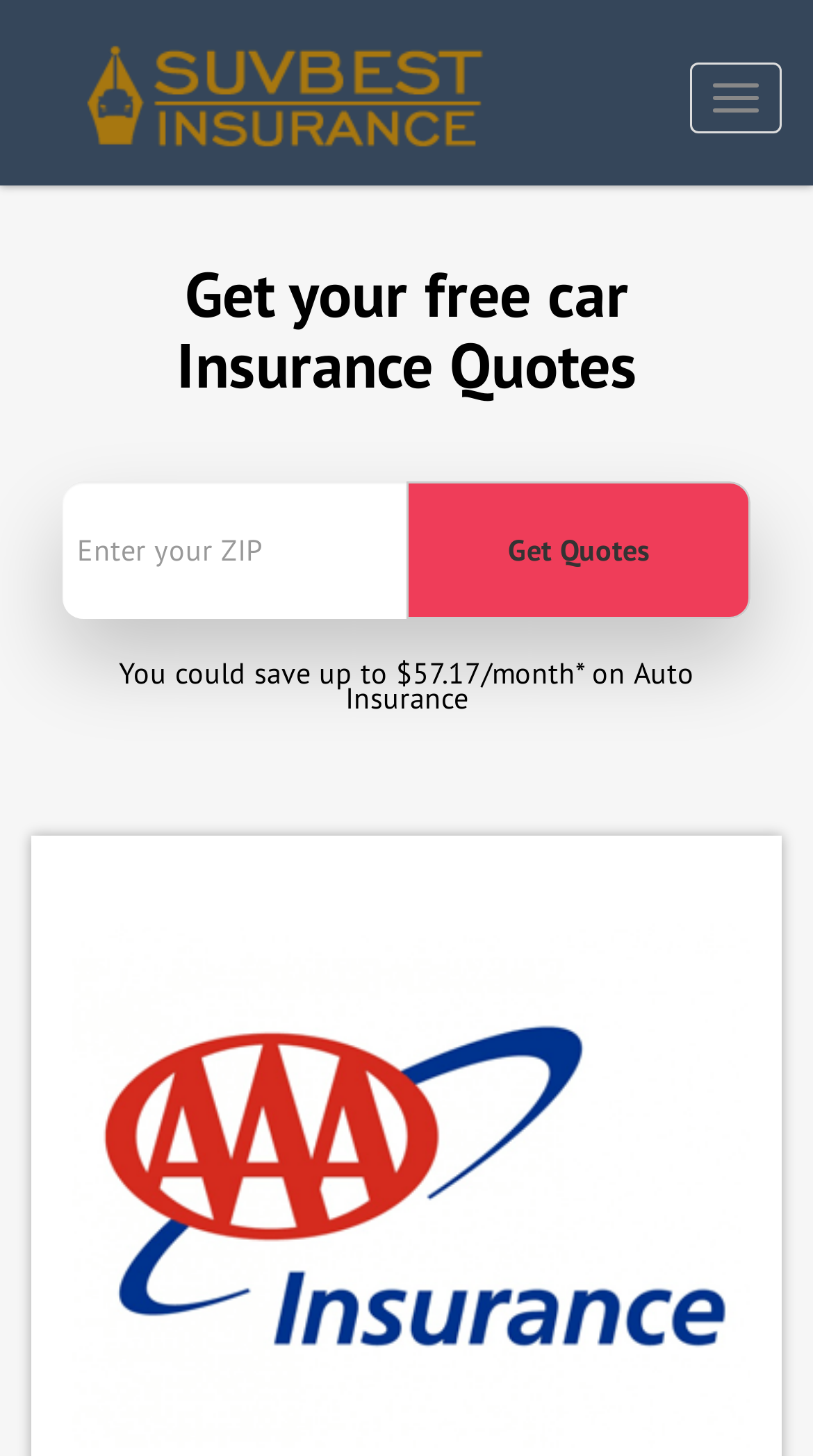Based on the image, please respond to the question with as much detail as possible:
What is the benefit of using this insurance service?

The webpage claims that users could save up to $57.17/month on auto insurance, which suggests that using this service can result in significant cost savings. This benefit is highlighted prominently on the webpage to attract users.